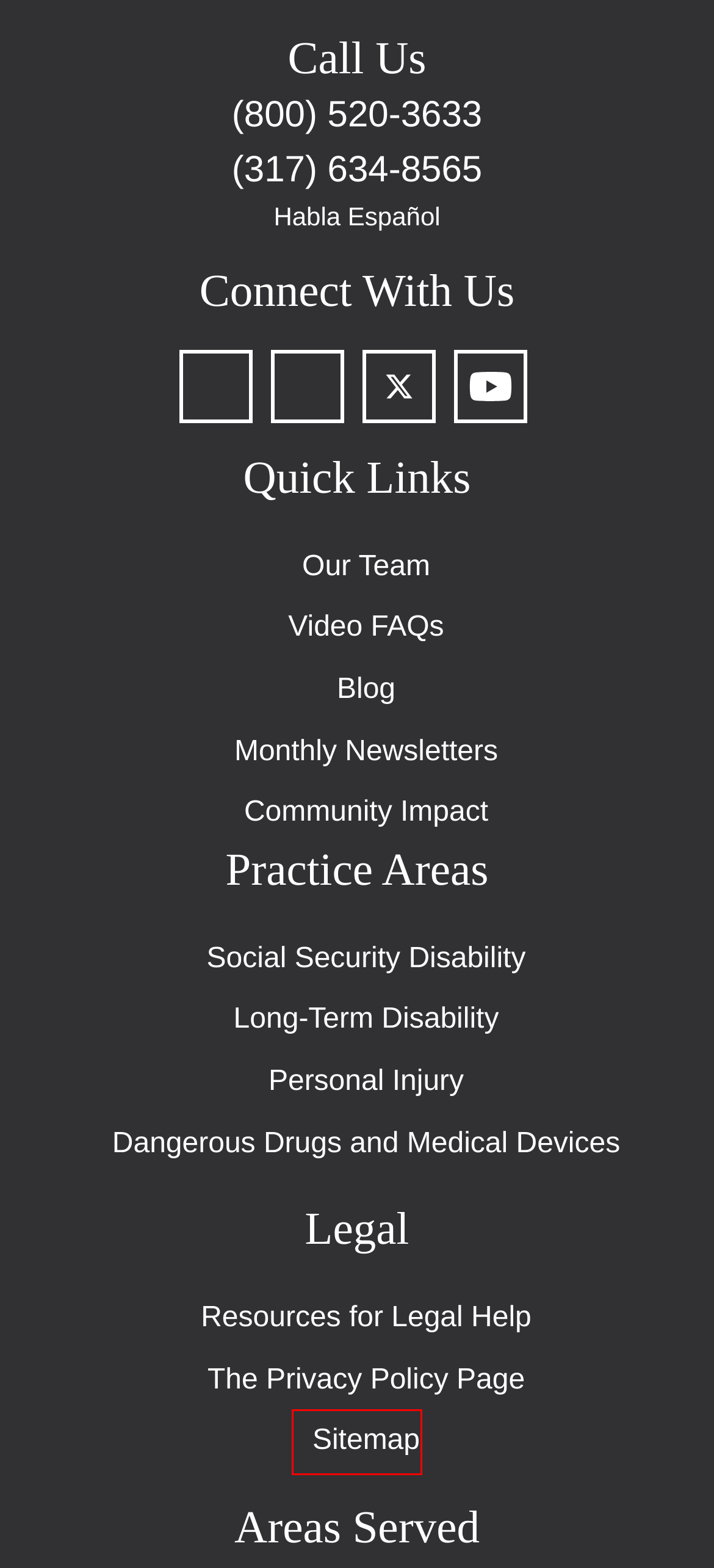You are given a screenshot of a webpage within which there is a red rectangle bounding box. Please choose the best webpage description that matches the new webpage after clicking the selected element in the bounding box. Here are the options:
A. Monthly Newsletters
B. Indiana Social Security Disability Lawyers | Free Consultation
C. Privacy Policy page for the website for Hankey Law Office
D. Indiana Long Term Disability Lawyer | Free Consultation
E. Resources for Legal Help from Hankey Marks &amp; Crider
F. Dangerous Drug and Medical Device Lawyers
G. Sitemap for Hankey Marks &amp; Crider website
H. Indianapolis Personal Injury Attorney | Free Consultation

G